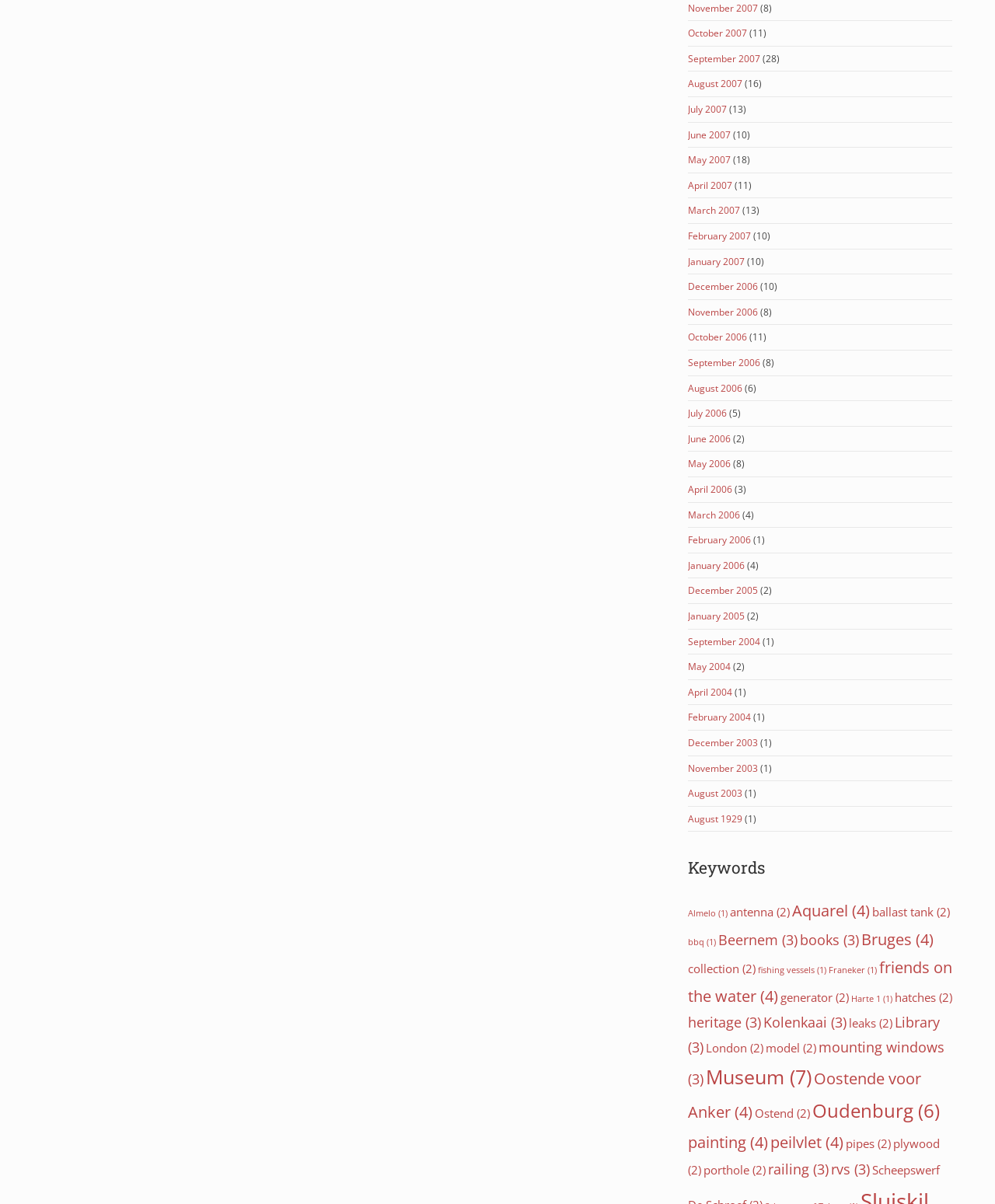Identify the bounding box coordinates of the element that should be clicked to fulfill this task: "Check out Aquarel related items". The coordinates should be provided as four float numbers between 0 and 1, i.e., [left, top, right, bottom].

[0.796, 0.747, 0.874, 0.765]